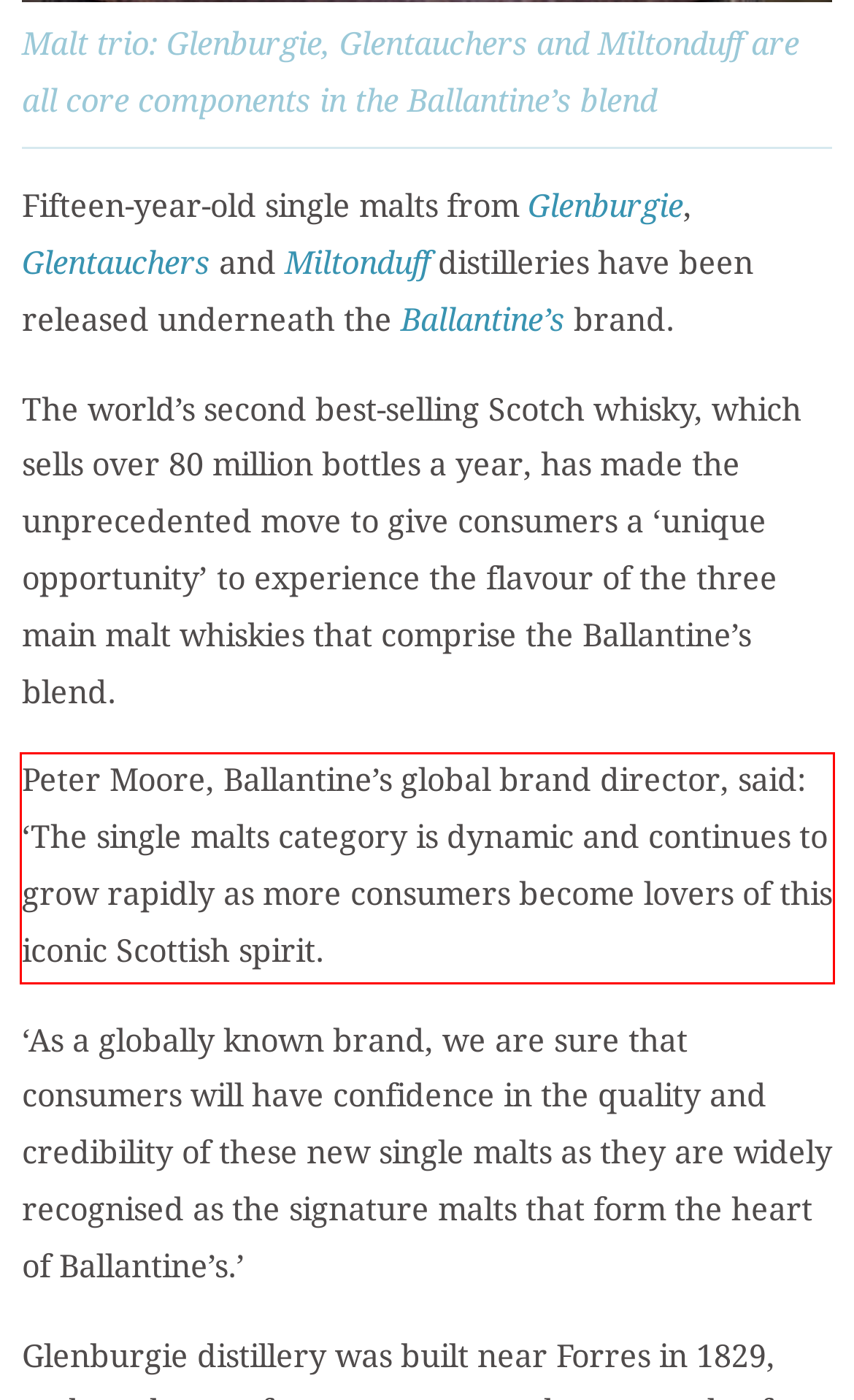Extract and provide the text found inside the red rectangle in the screenshot of the webpage.

Peter Moore, Ballantine’s global brand director, said: ‘The single malts category is dynamic and continues to grow rapidly as more consumers become lovers of this iconic Scottish spirit.